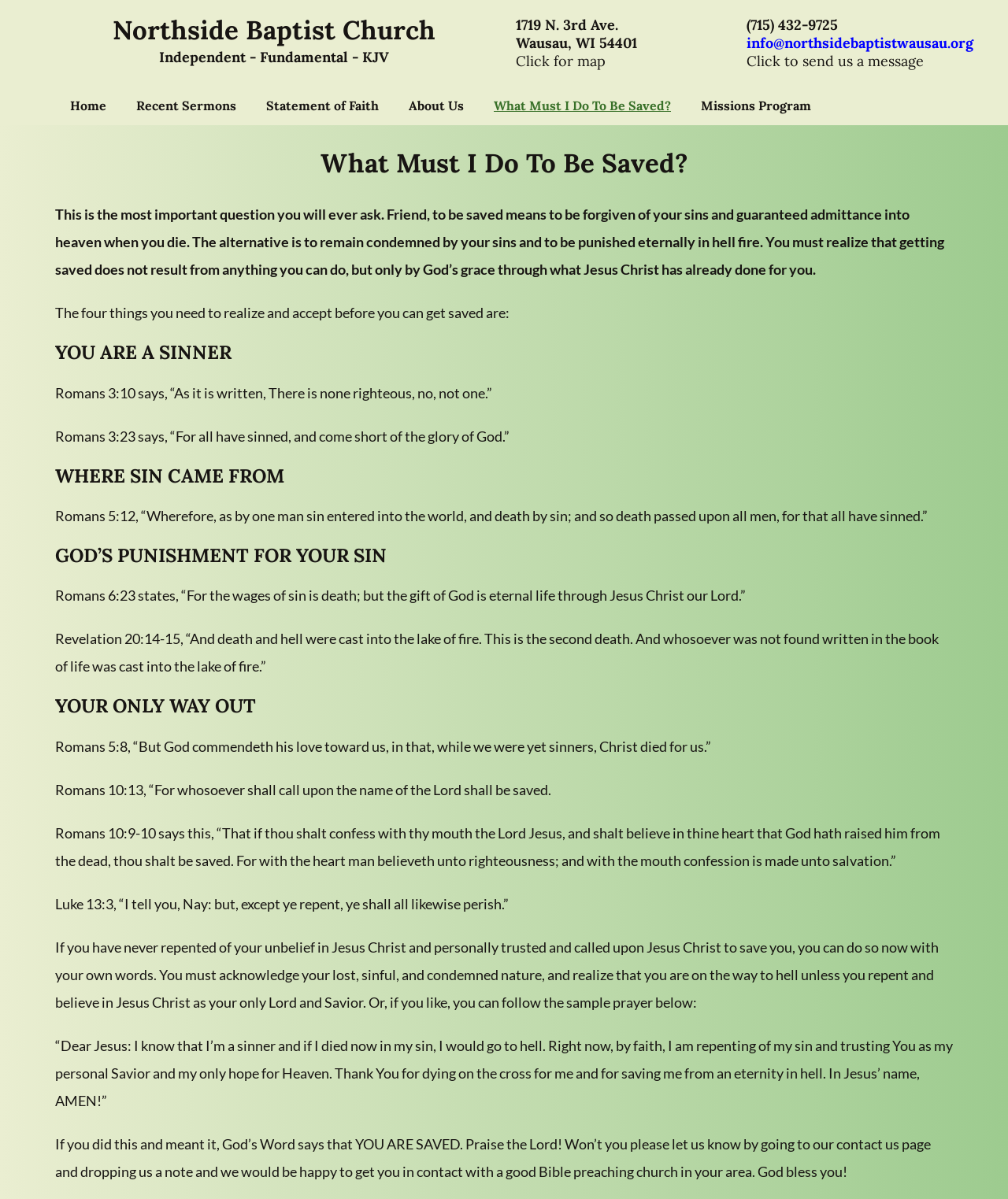Give a concise answer of one word or phrase to the question: 
What is the name of the church?

Northside Baptist Church